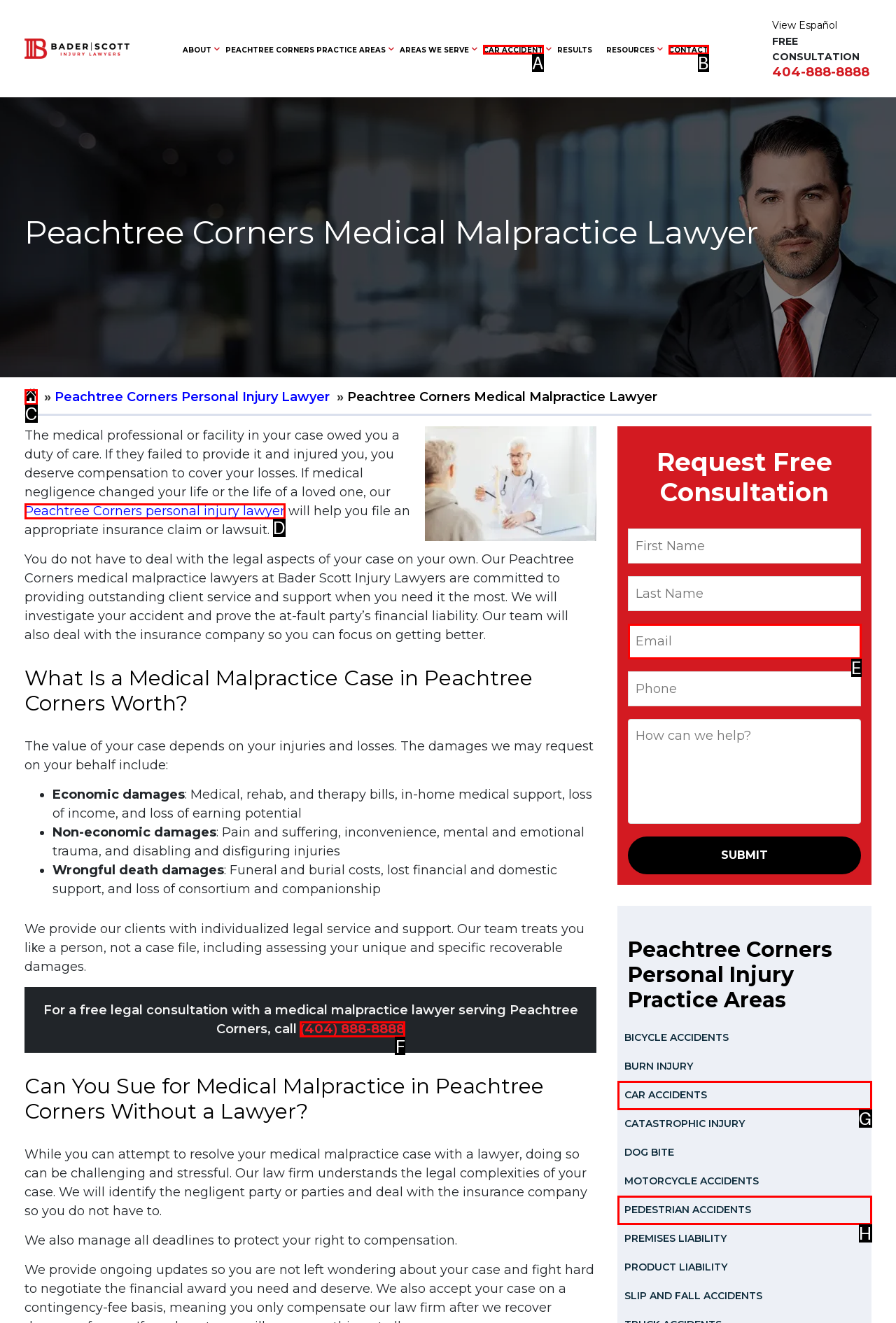Please indicate which HTML element to click in order to fulfill the following task: Call the phone number (404) 888-8888 Respond with the letter of the chosen option.

F